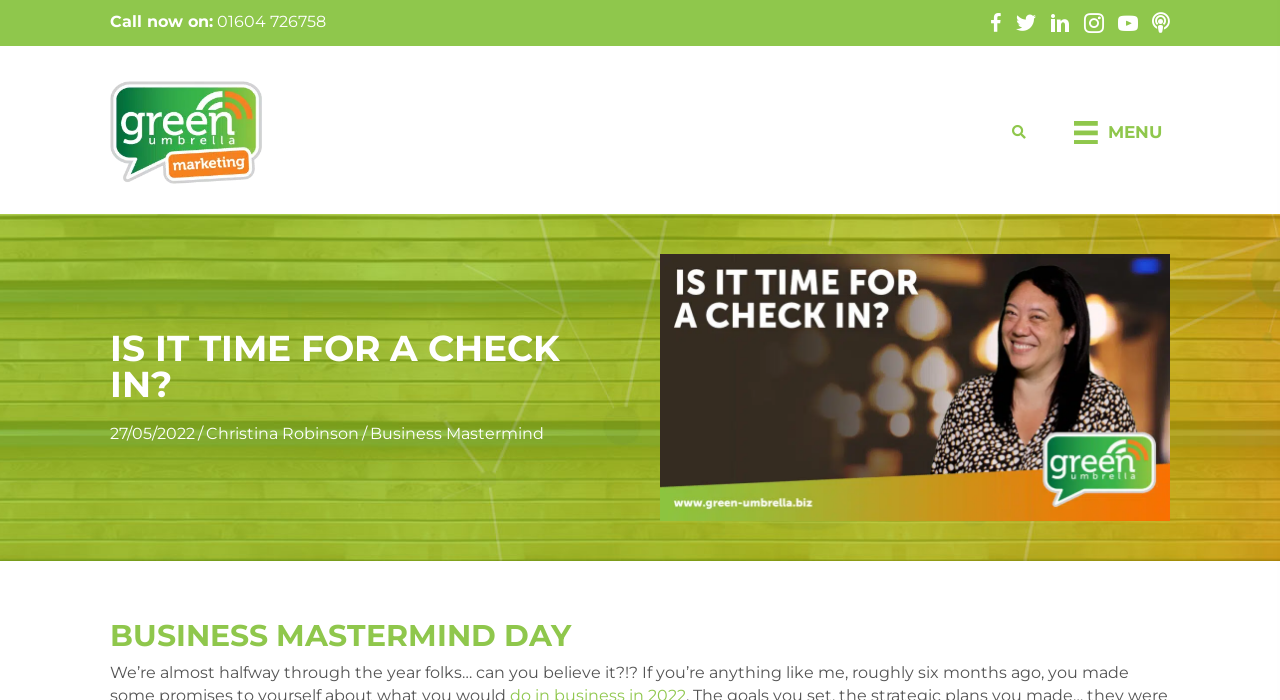Provide an in-depth caption for the contents of the webpage.

The webpage appears to be promoting a Business Mastermind Day event, with a focus on providing support, motivation, and accountability to help individuals achieve their 2022 goals. 

At the top left of the page, there is a call-to-action section with a "Call now on:" label and a phone number "01604 726758" next to it. Below this section, there is a link to "Green Umbrella Marketing" accompanied by the company's logo, which is an image. 

On the right side of the page, there is a search bar and a "MENU" button with an icon. 

The main content of the page is divided into sections. The first section has a heading "IS IT TIME FOR A CHECK IN?" followed by a date "27/05/2022" and links to "Christina Robinson" and "Business Mastermind". 

Below this section, there is a large image promoting the Business Mastermind Day event, with a heading "BUSINESS MASTERMIND DAY" at the bottom of the page.